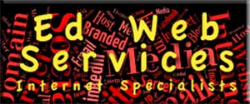Please answer the following question using a single word or phrase: 
What is the company's area of expertise?

Web services